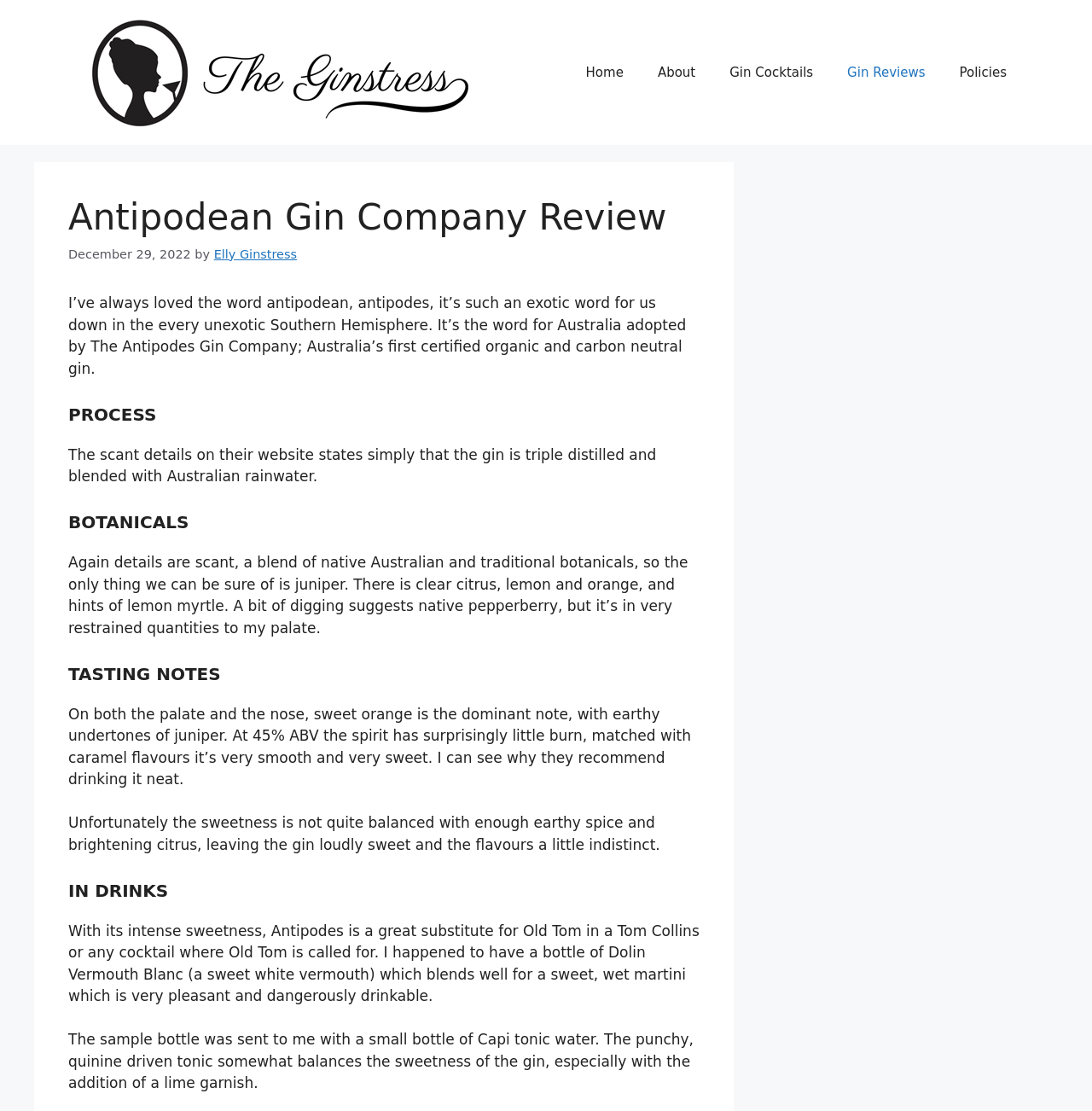Using the description: "Gin Reviews", determine the UI element's bounding box coordinates. Ensure the coordinates are in the format of four float numbers between 0 and 1, i.e., [left, top, right, bottom].

[0.76, 0.042, 0.863, 0.088]